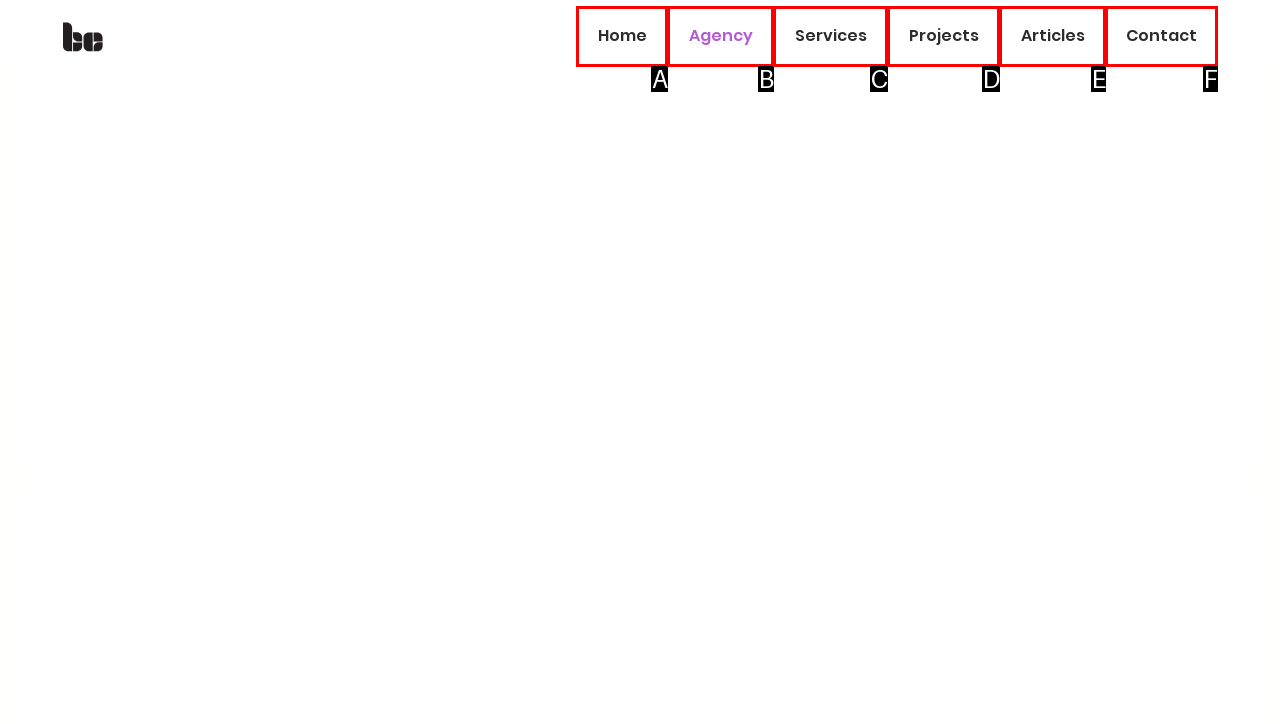Choose the option that best matches the element: Articles
Respond with the letter of the correct option.

E